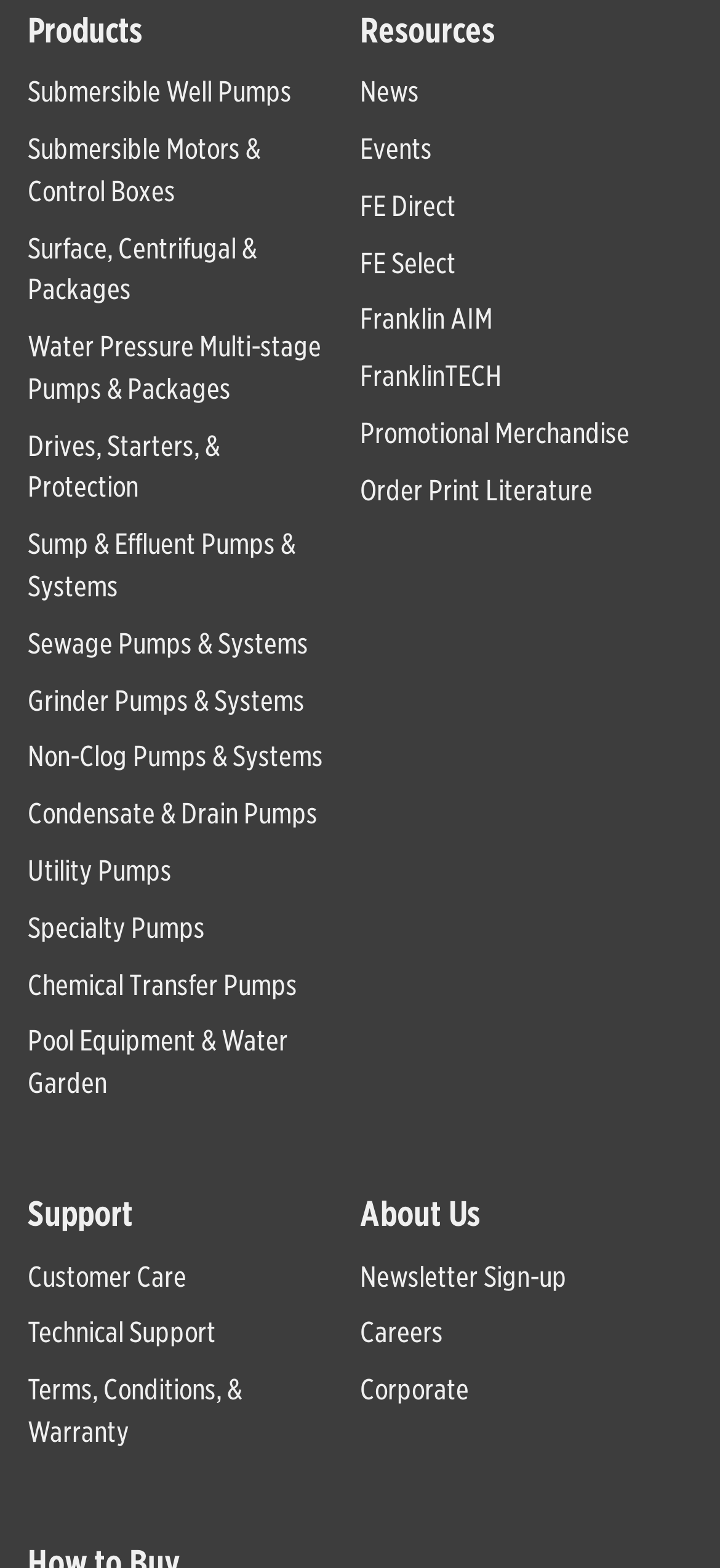Please identify the bounding box coordinates of the area that needs to be clicked to fulfill the following instruction: "Learn About Us."

[0.5, 0.761, 0.667, 0.787]